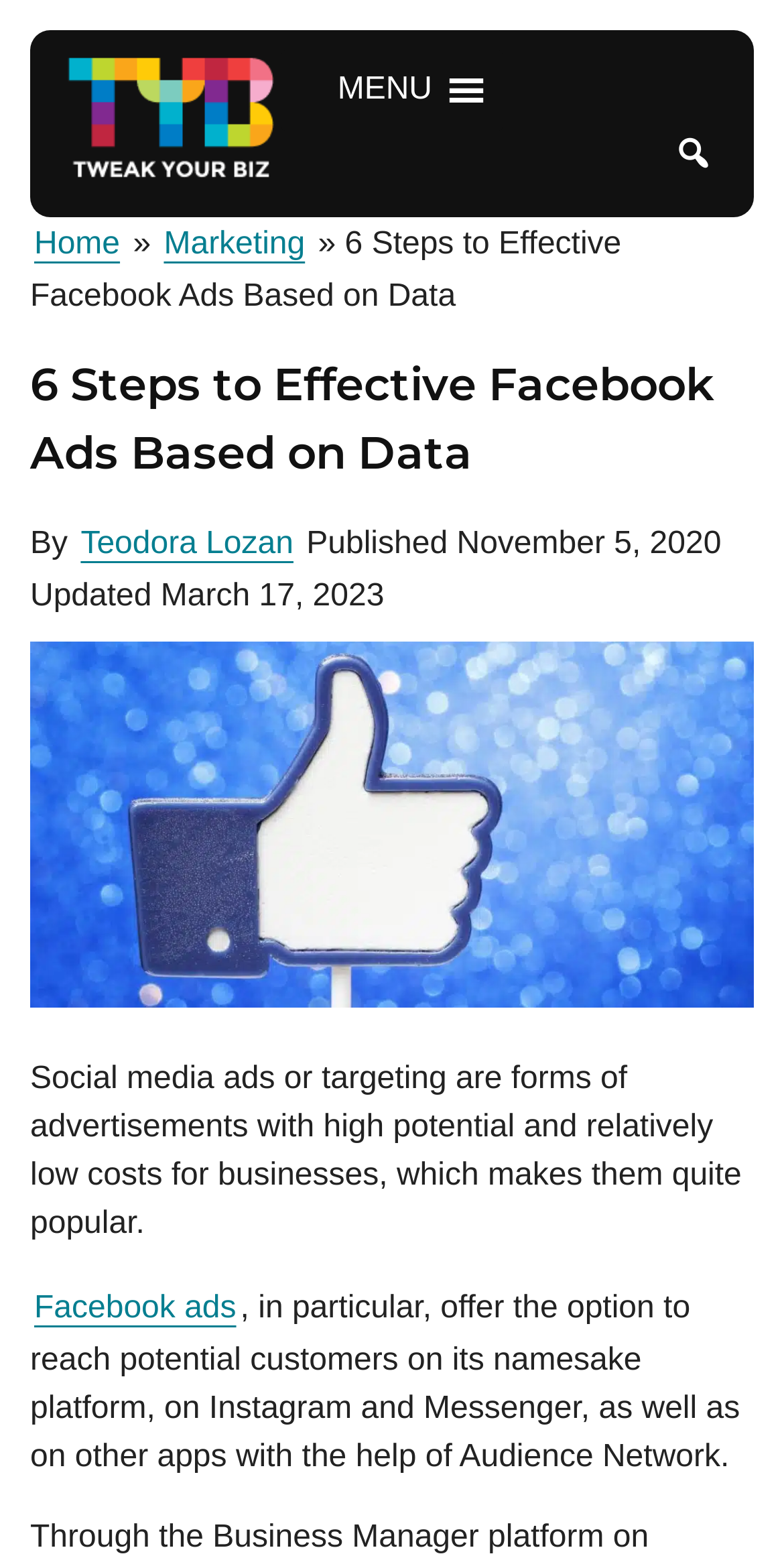When was the article updated?
Could you give a comprehensive explanation in response to this question?

The update date of the article can be found by looking at the section that provides information about the article, which includes the title, author, and publication date. In this case, the update date is 'March 17, 2023', which is provided in a time element.